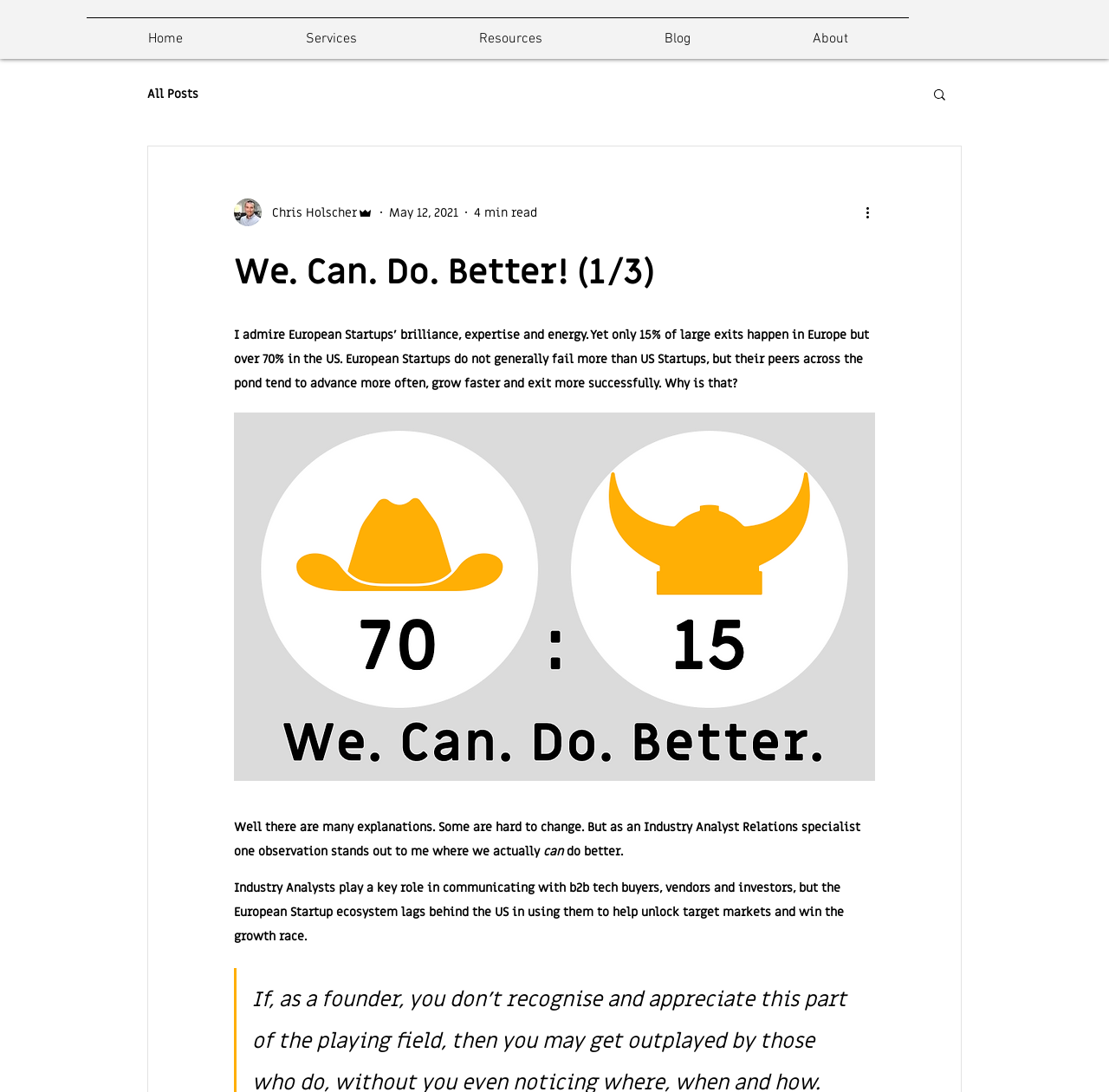Please locate and generate the primary heading on this webpage.

We. Can. Do. Better! (1/3)